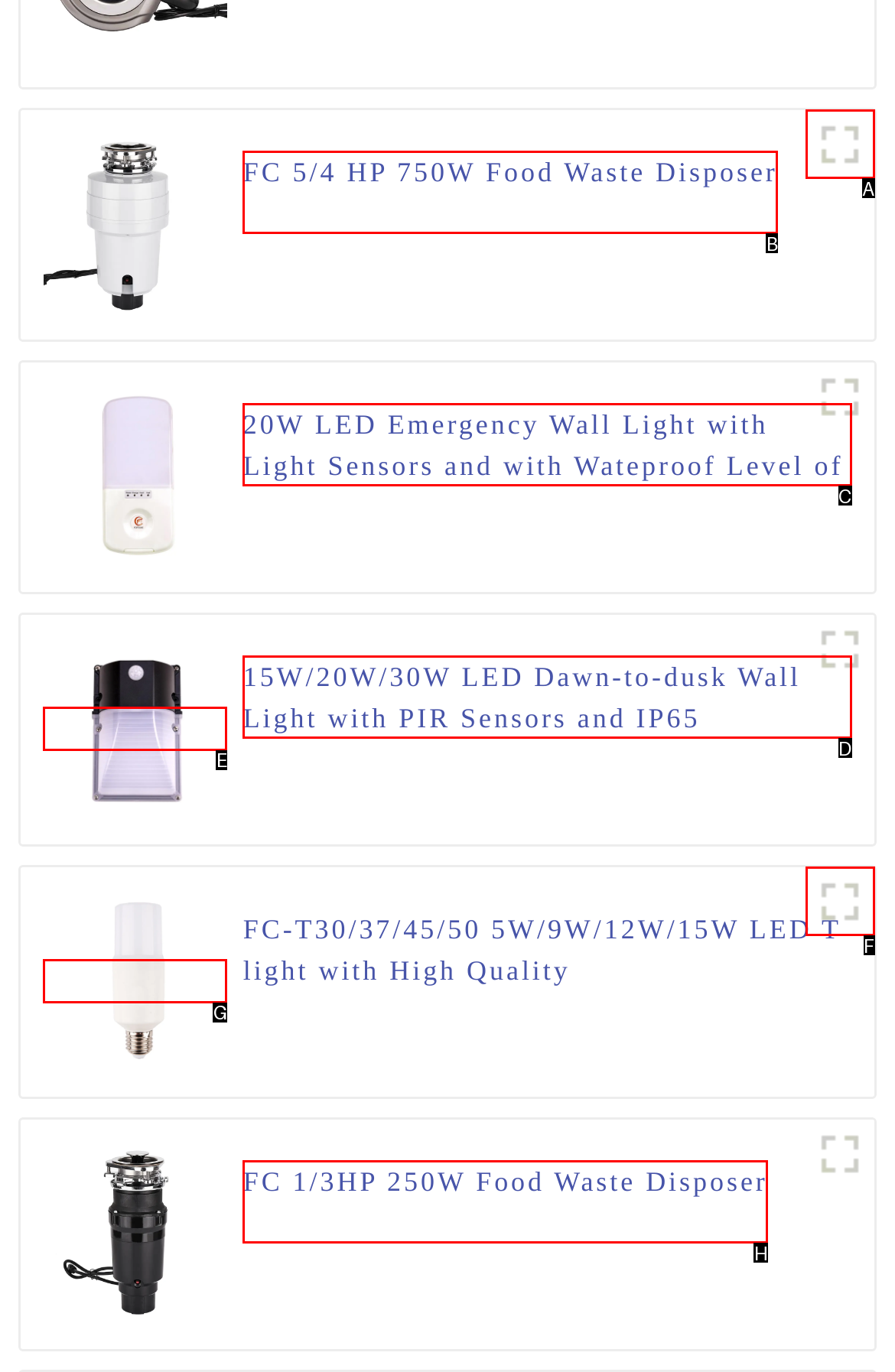Identify the letter that best matches this UI element description: title="DSC00168"
Answer with the letter from the given options.

F